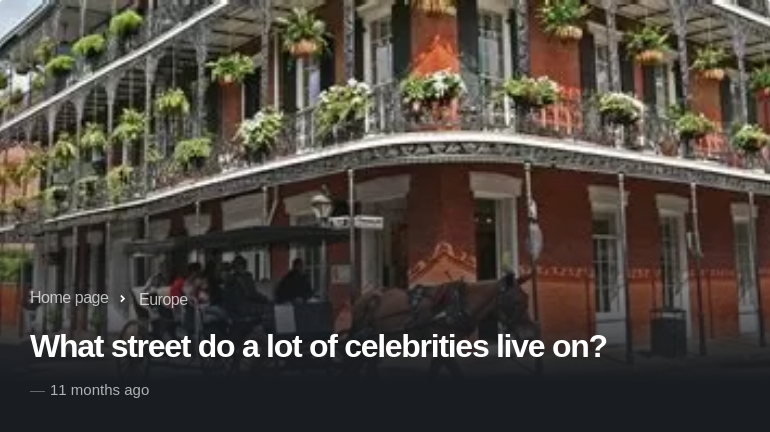Provide a thorough description of what you see in the image.

The image features a picturesque building known for its vibrant architecture, adorned with lush green plants hanging from balconies. It captures the essence of celebrity culture, as the accompanying text poses the intriguing question, "What street do a lot of celebrities live on?" This text suggests a deeper exploration into famous celebrity residences, hinting at the allure of high-profile neighborhoods. The scene is likely set in a lively area, possibly reminiscent of European charm, drawing attention to how the rich and famous enjoy their lifestyles amidst such captivating surroundings. Additionally, the date mentioned—"11 months ago"—indicates the content's relevance and ongoing interest in celebrity culture.